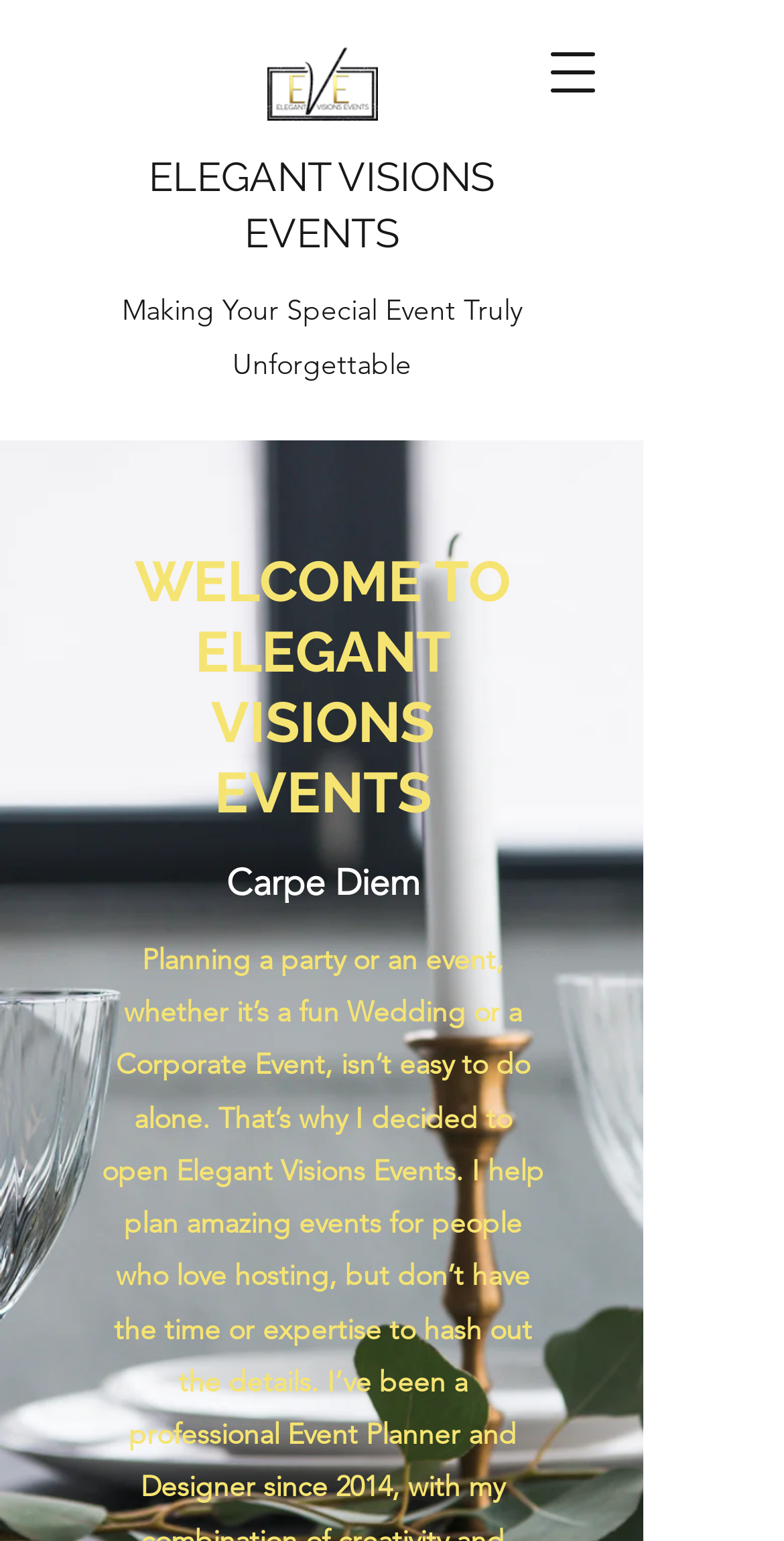Find and provide the bounding box coordinates for the UI element described here: "March 2018". The coordinates should be given as four float numbers between 0 and 1: [left, top, right, bottom].

None